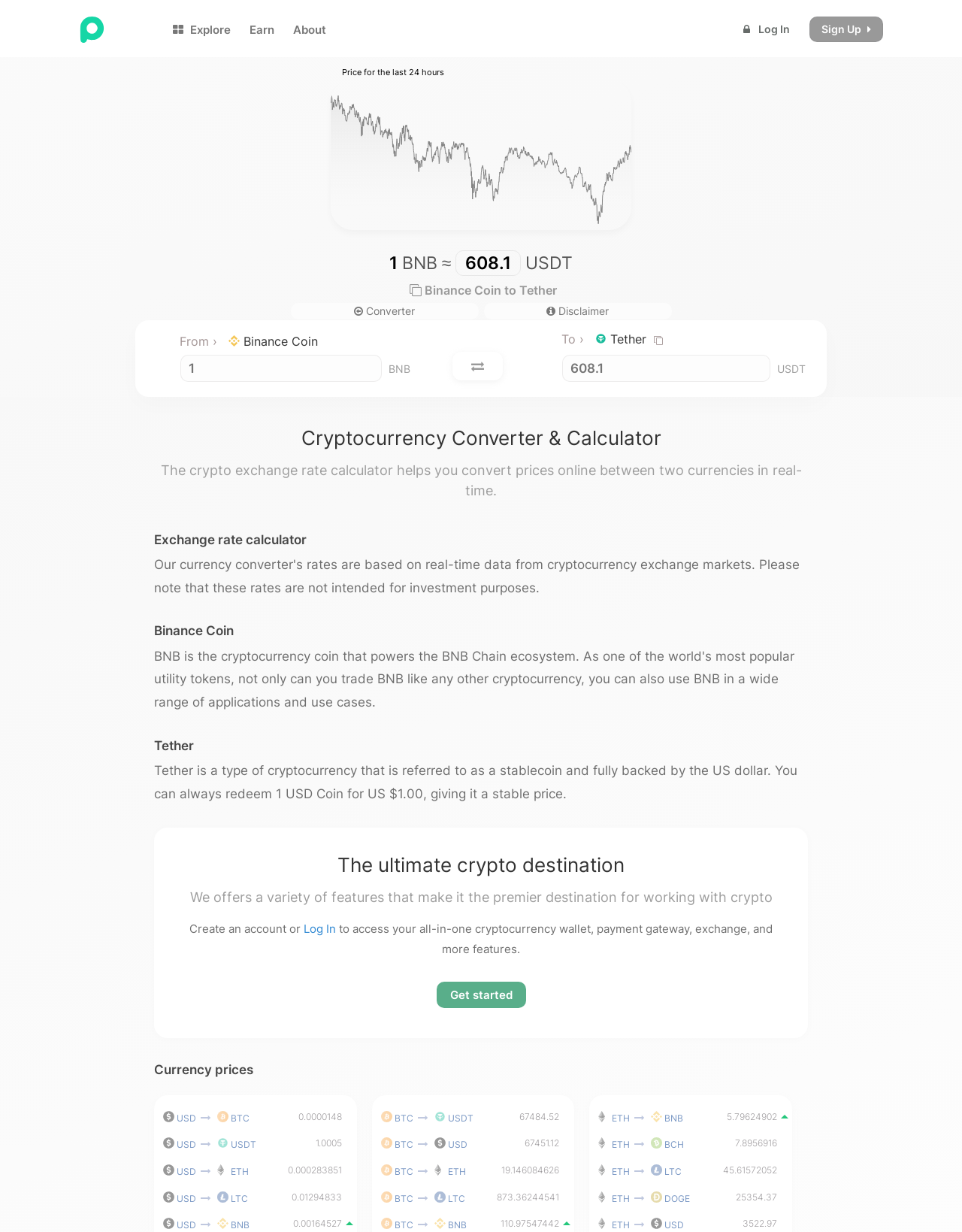What can be accessed after creating an account or logging in?
Using the visual information, respond with a single word or phrase.

All-in-one cryptocurrency wallet, payment gateway, exchange, and more features